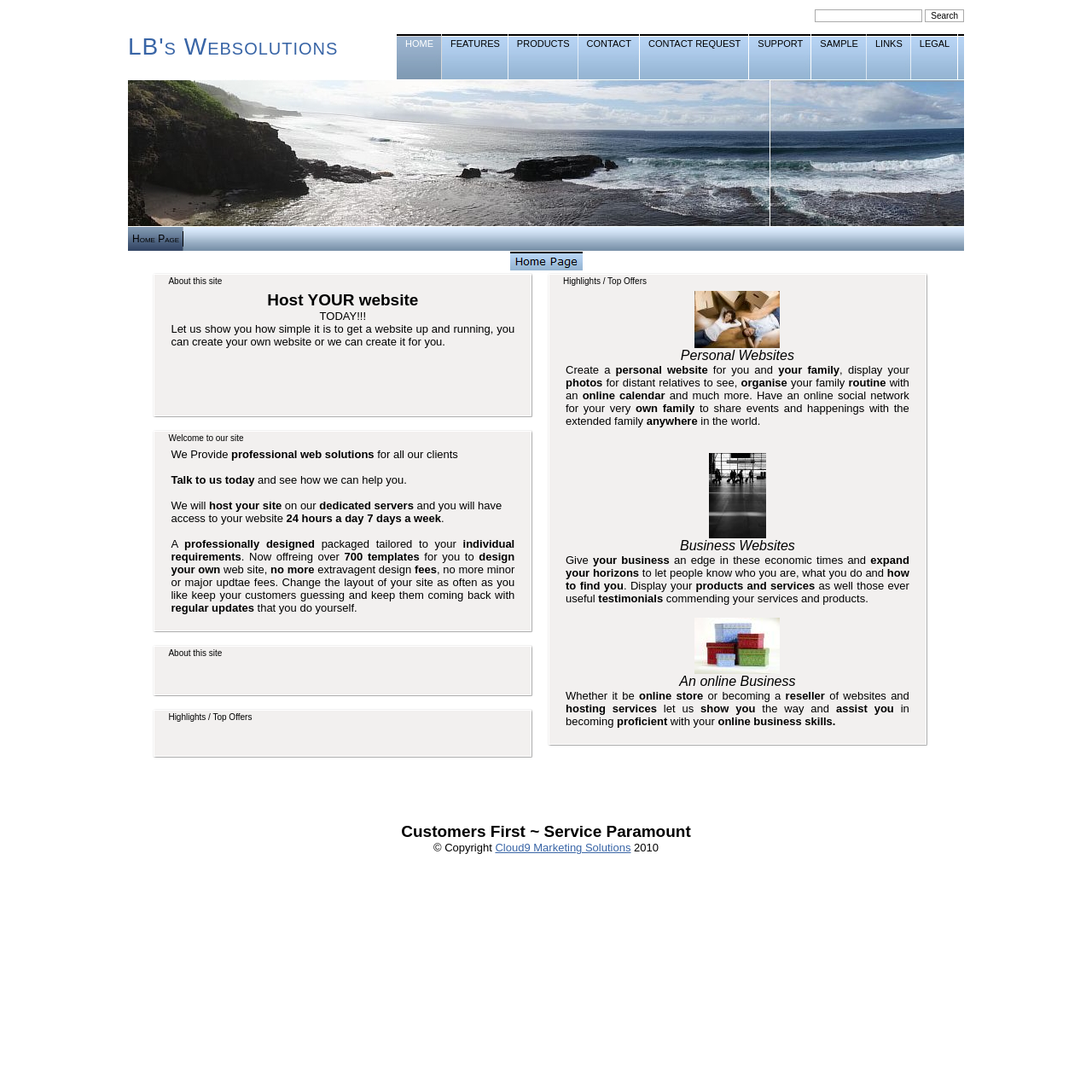Determine the coordinates of the bounding box for the clickable area needed to execute this instruction: "Search".

[0.847, 0.009, 0.883, 0.02]